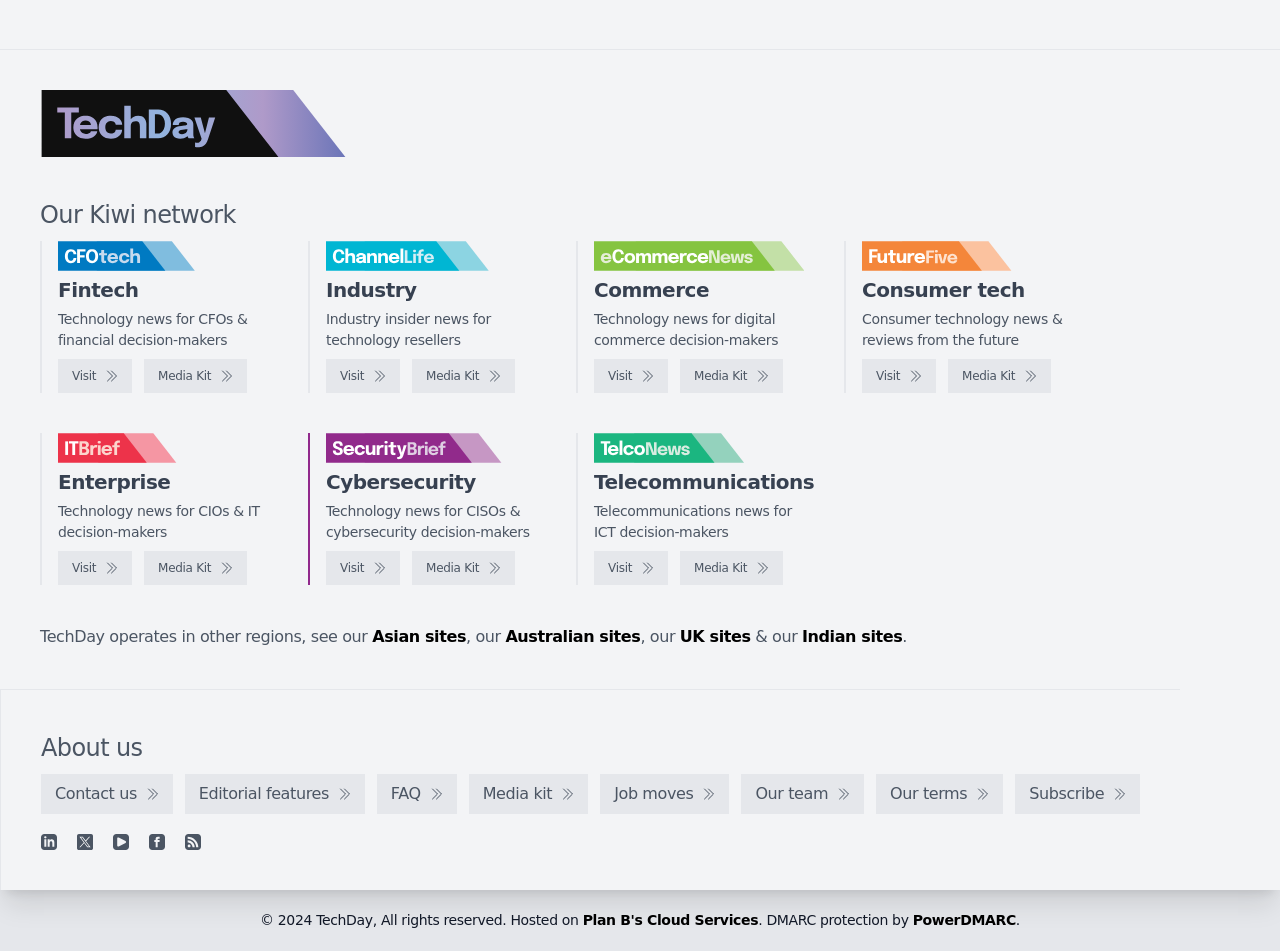Given the element description "Visit" in the screenshot, predict the bounding box coordinates of that UI element.

[0.464, 0.378, 0.522, 0.414]